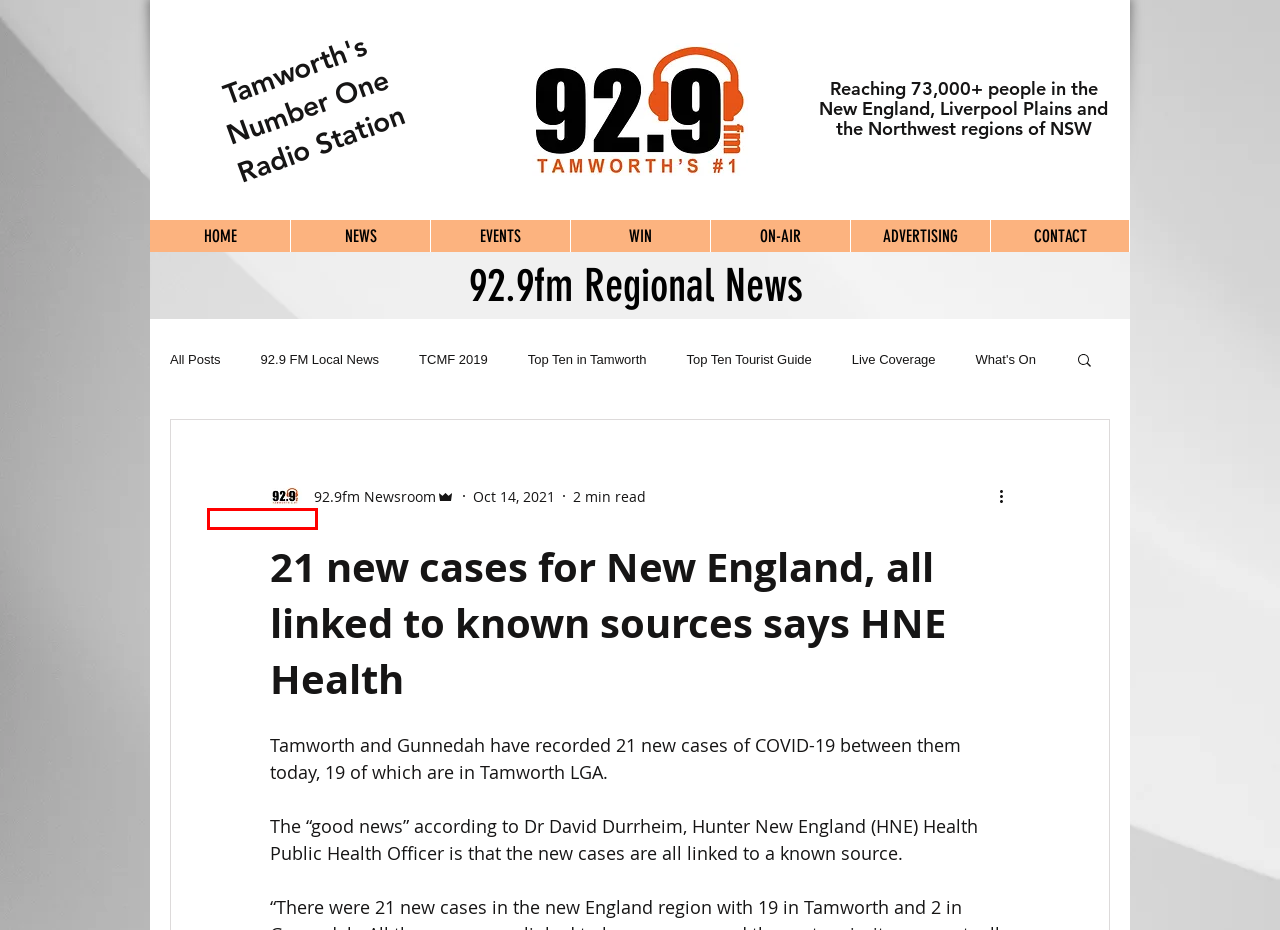Examine the screenshot of the webpage, which has a red bounding box around a UI element. Select the webpage description that best fits the new webpage after the element inside the red bounding box is clicked. Here are the choices:
A. What's On
B. 92.9fm Tamworth | Regional News
C. 92.9fm Tamworth | Radio Station
D. Politics
E. Covid-19 Updates
F. TCMF 2019
G. Live Coverage
H. TCMF 2022

E